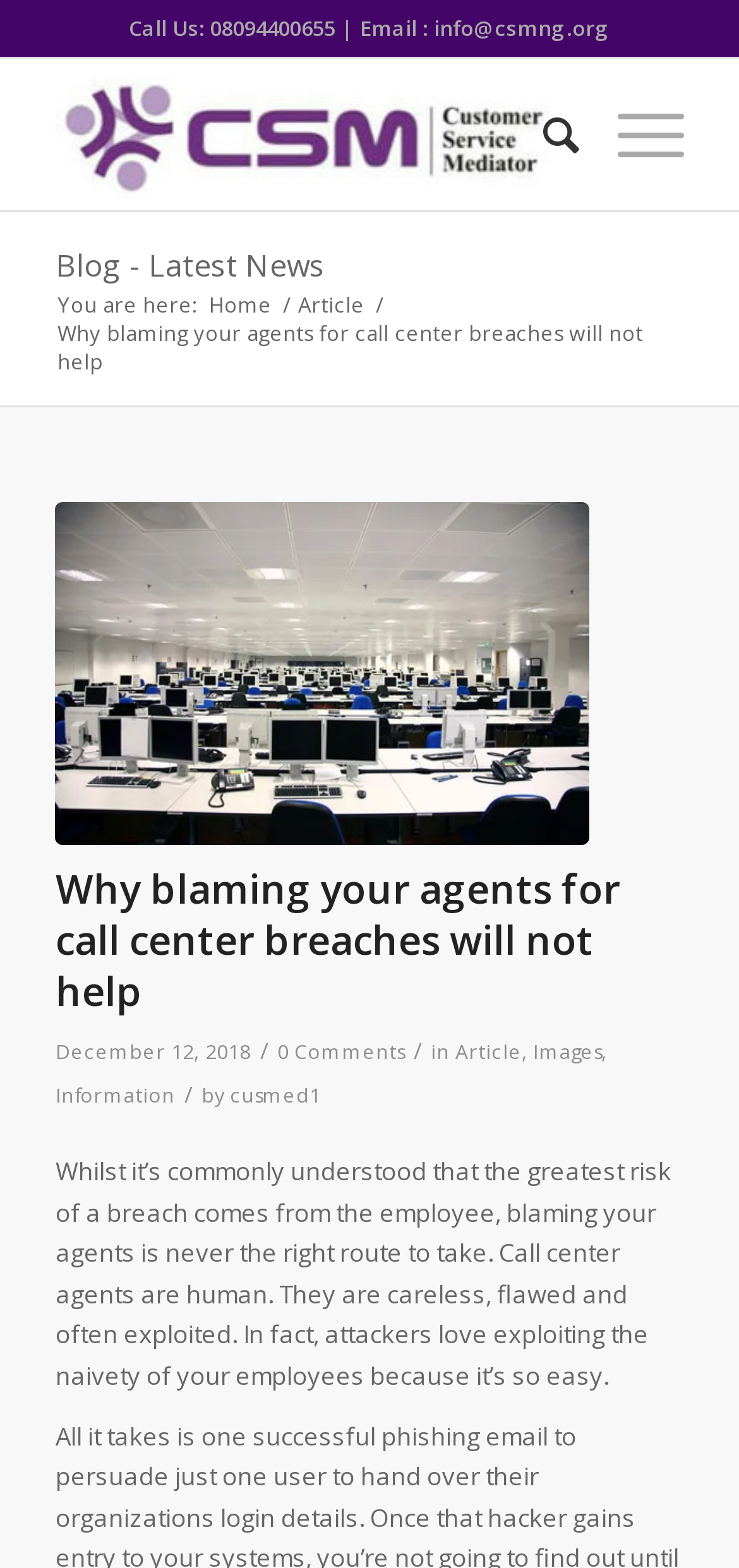Please find the bounding box for the following UI element description. Provide the coordinates in (top-left x, top-left y, bottom-right x, bottom-right y) format, with values between 0 and 1: Blog - Latest News

[0.075, 0.156, 0.439, 0.182]